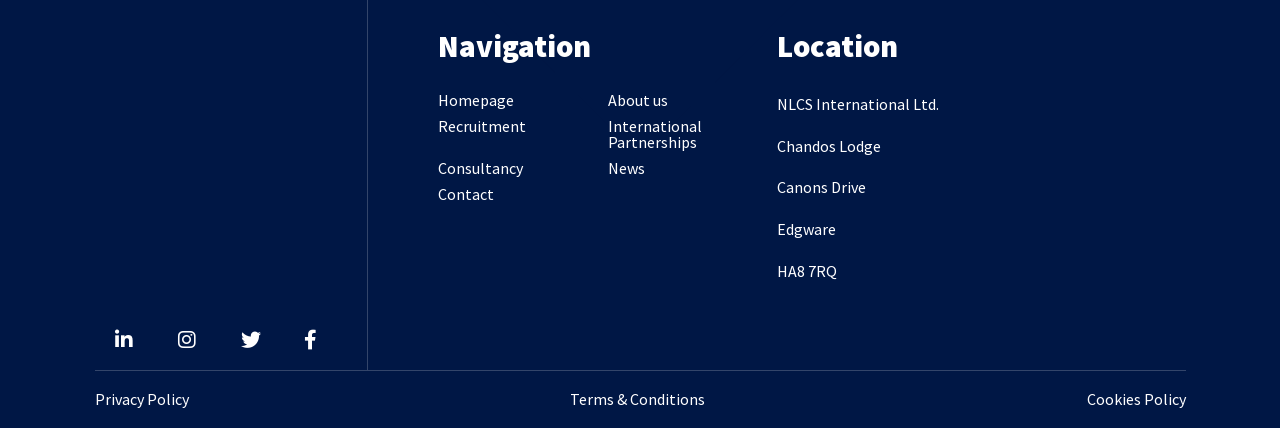Answer the question below in one word or phrase:
What is the postcode of the company's location?

HA8 7RQ